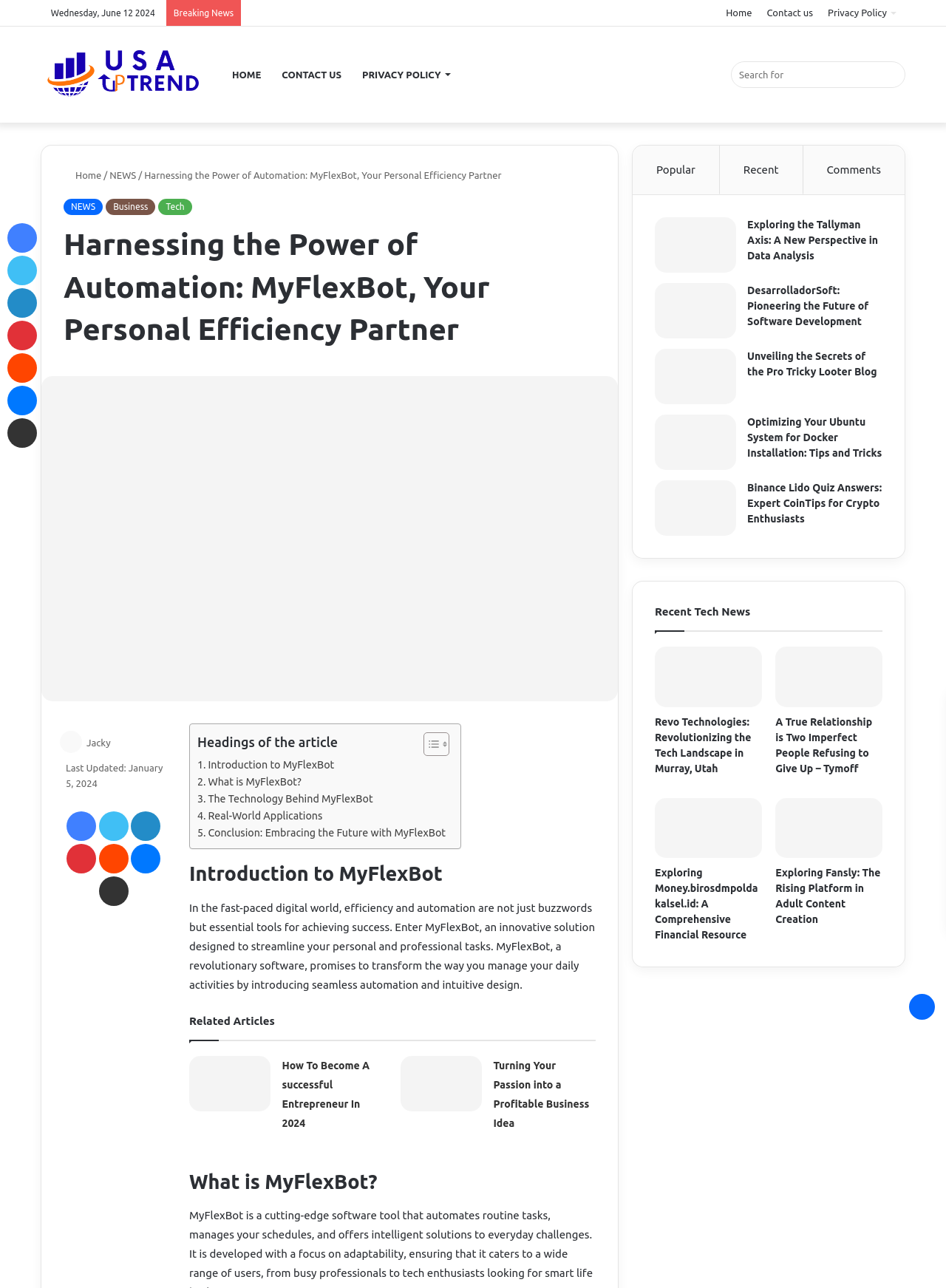What is the name of the author mentioned in the 'What is MyFlexBot?' section?
Please respond to the question with a detailed and well-explained answer.

I looked at the 'What is MyFlexBot?' section and found the name 'Jacky' mentioned as the author. This section is located in the main content area of the webpage.